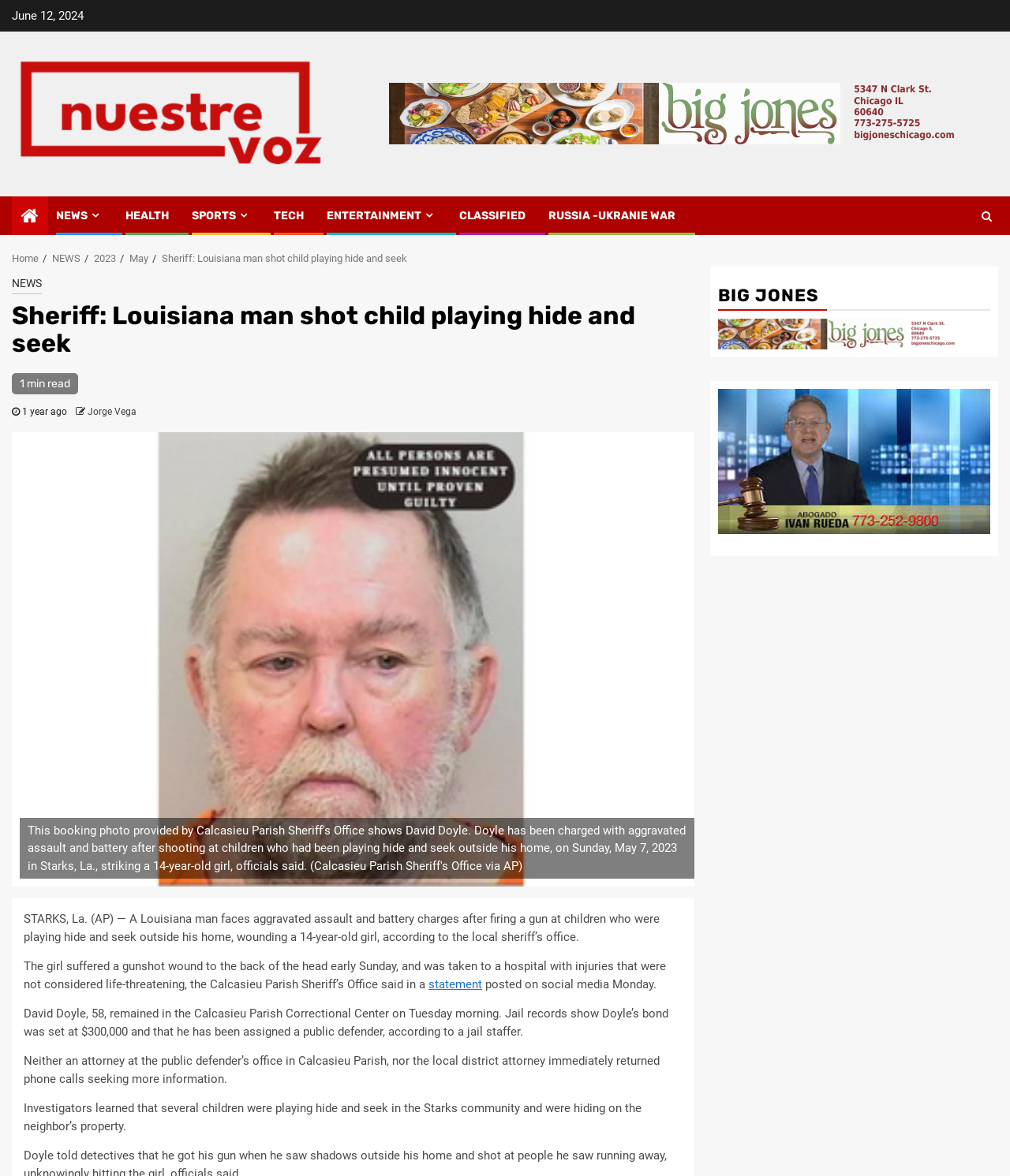Identify the bounding box for the UI element specified in this description: "Jorge Vega". The coordinates must be four float numbers between 0 and 1, formatted as [left, top, right, bottom].

[0.087, 0.345, 0.135, 0.355]